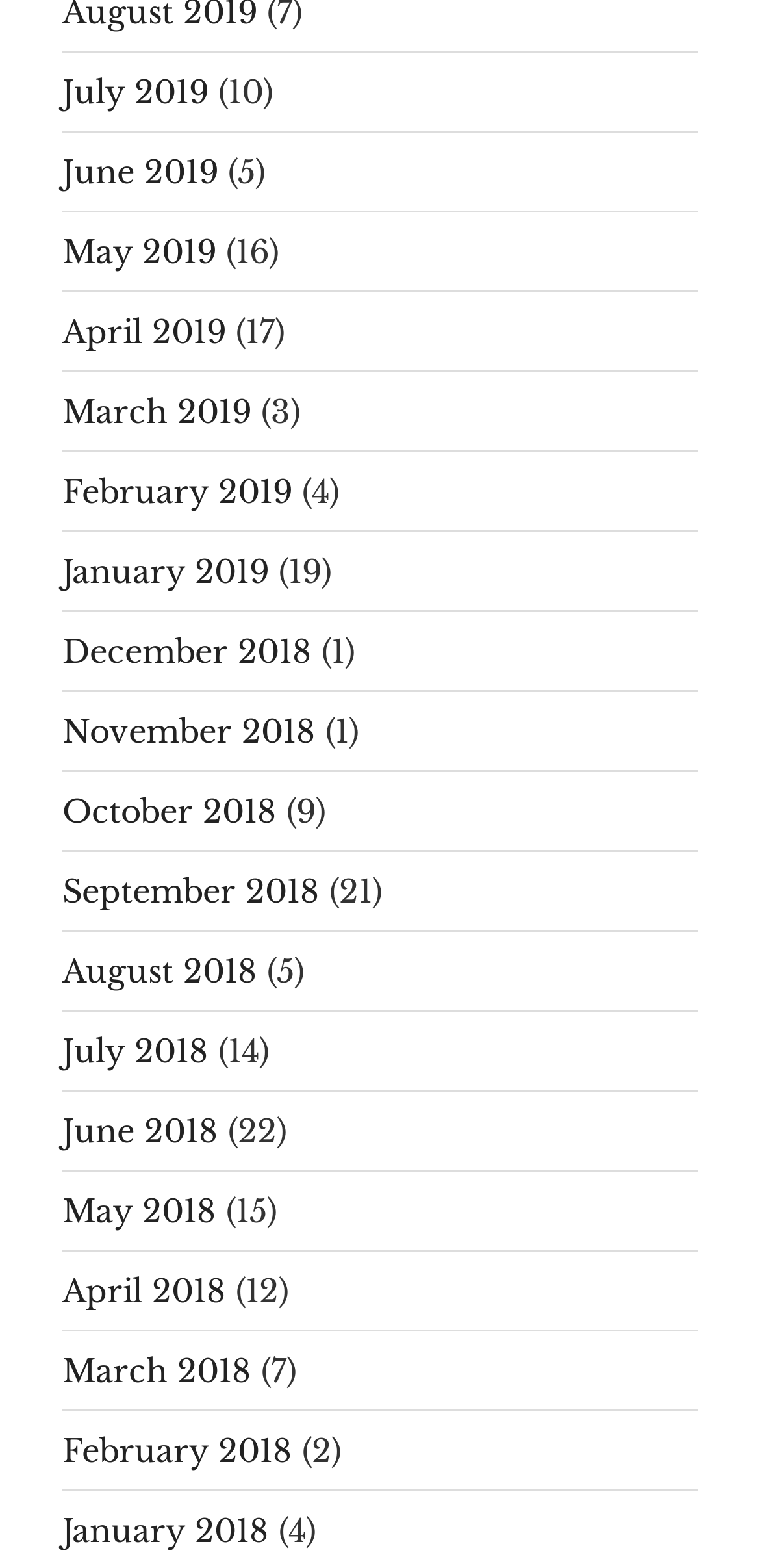Please find the bounding box coordinates of the clickable region needed to complete the following instruction: "View January 2019". The bounding box coordinates must consist of four float numbers between 0 and 1, i.e., [left, top, right, bottom].

[0.082, 0.351, 0.354, 0.376]